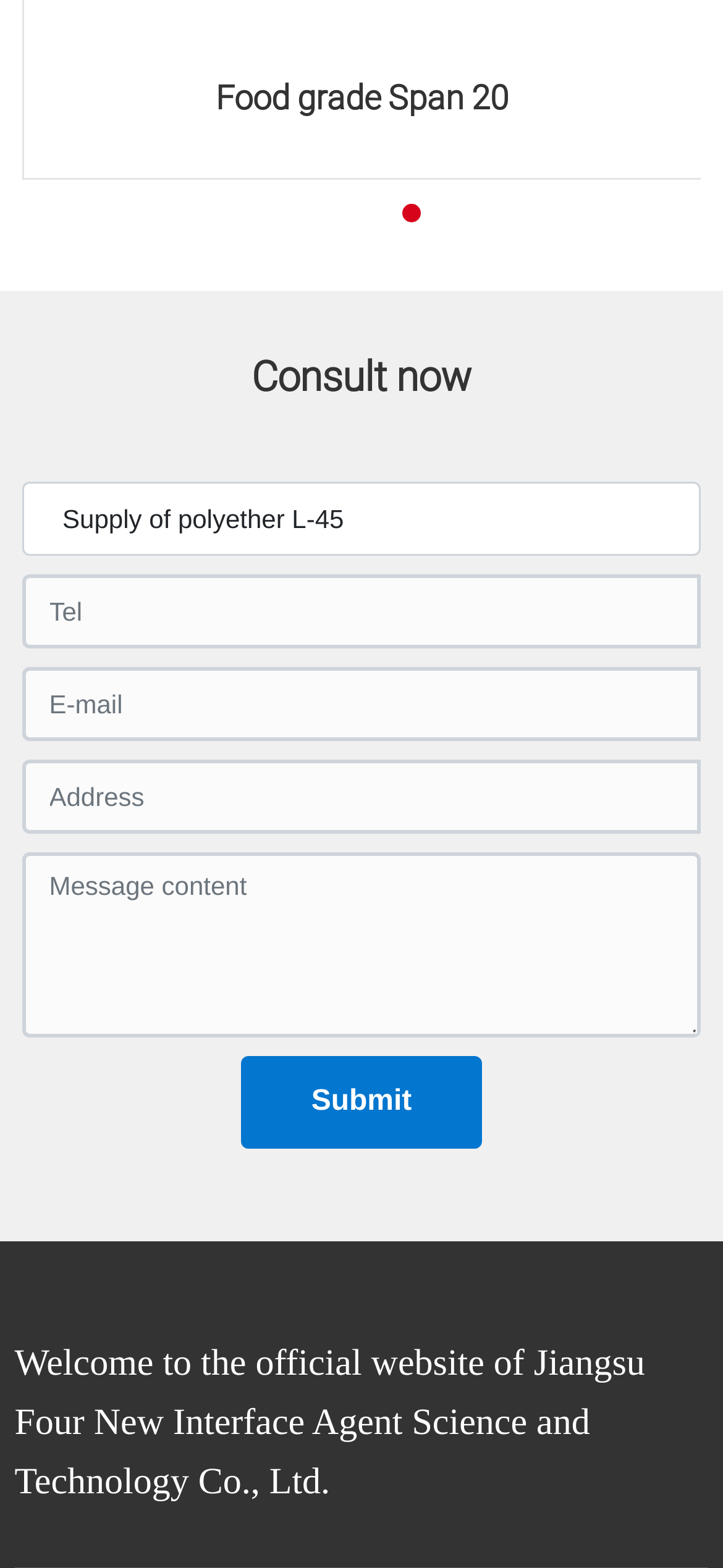What is the purpose of the table?
Answer the question using a single word or phrase, according to the image.

Supply information